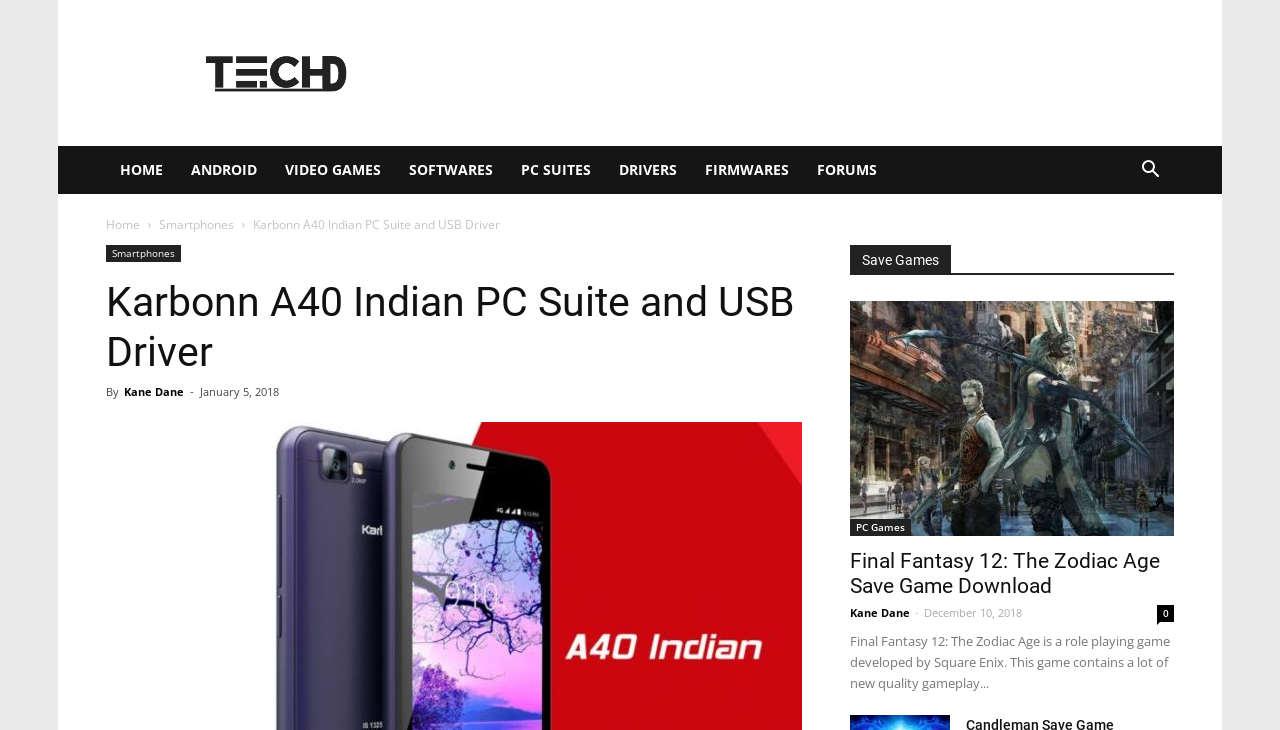Provide a thorough description of the webpage's content and layout.

The webpage is about downloading PC Suite software for Karbonn A40 Indian smartphones. At the top, there is an image with the text "Downloads" and a row of links including "HOME", "ANDROID", "VIDEO GAMES", "SOFTWARES", "PC SUITES", "DRIVERS", and "FIRMWARES". Below this row, there is a button with an icon and a link to "Home". 

On the left side, there is a section with a heading "Karbonn A40 Indian PC Suite and USB Driver" and a subheading with the author's name "Kane Dane" and the date "January 5, 2018". 

On the right side, there are three sections. The first section has a heading "Save Games" and a link to "Final Fantasy 12 The Zodiac Age" with an accompanying image. The second section has a link to "PC Games". The third section has a heading "Final Fantasy 12: The Zodiac Age Save Game Download" with a link to download the save game, and information about the author "Kane Dane" and the date "December 10, 2018". Below this, there is a paragraph describing the game "Final Fantasy 12: The Zodiac Age".